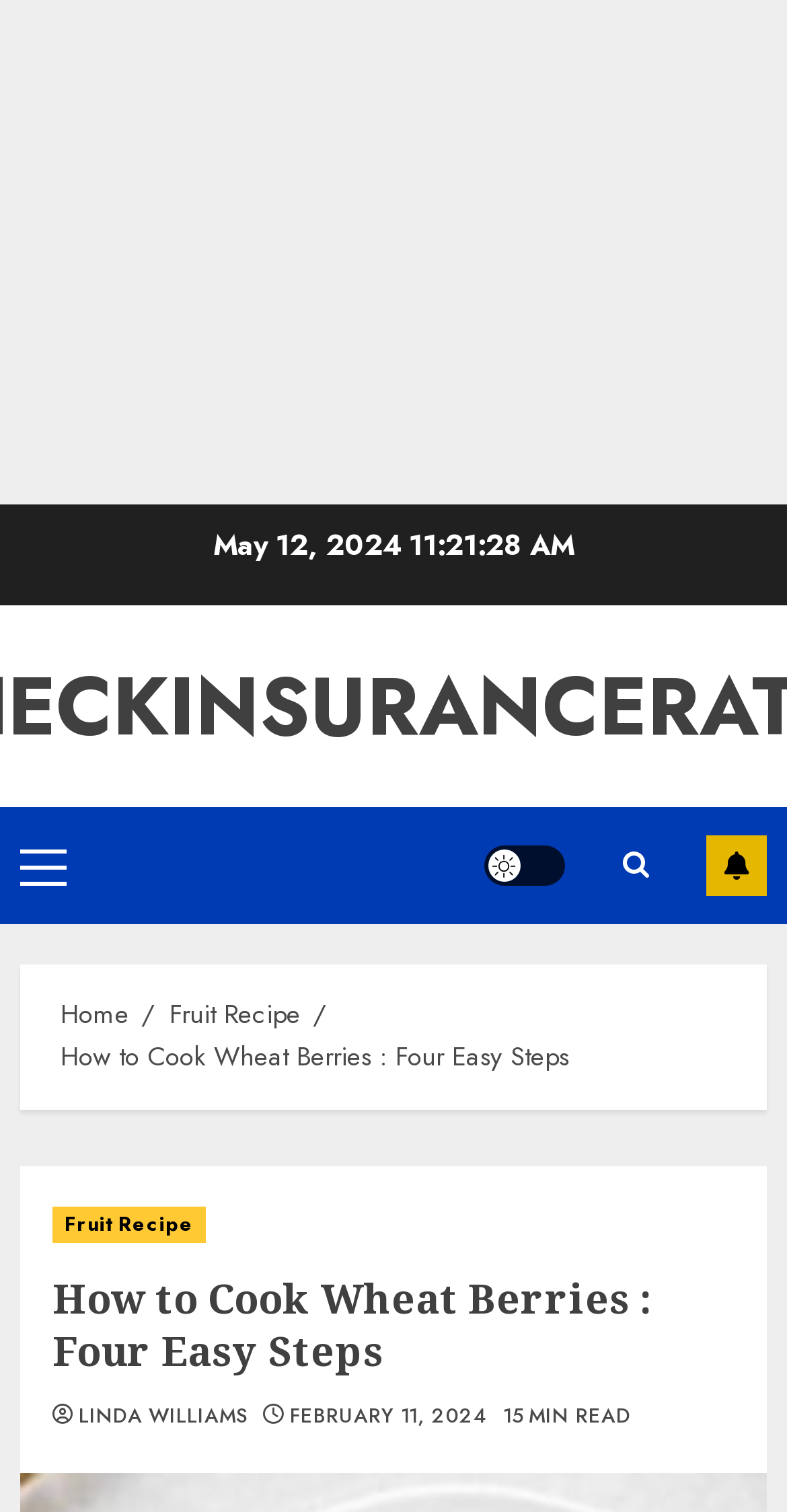What is the date of the article?
Give a detailed explanation using the information visible in the image.

I found the date of the article by looking at the top of the webpage, where it says 'May 12, 2024' in a static text element.